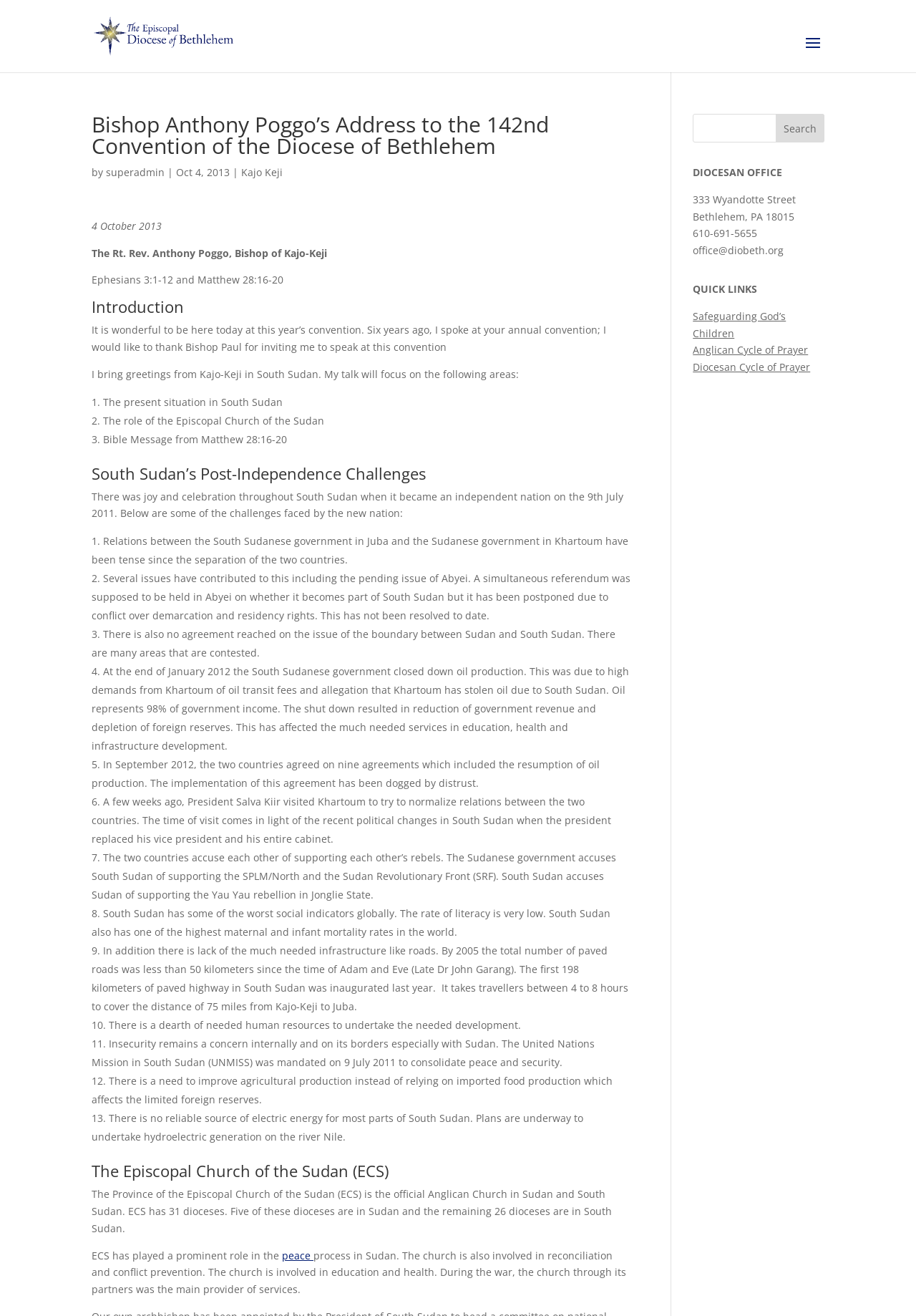Examine the screenshot and answer the question in as much detail as possible: How many dioceses are in the Province of the Episcopal Church of the Sudan?

The webpage states that 'The Province of the Episcopal Church of the Sudan (ECS) is the official Anglican Church in Sudan and South Sudan. ECS has 31 dioceses.' So, the answer is 31.